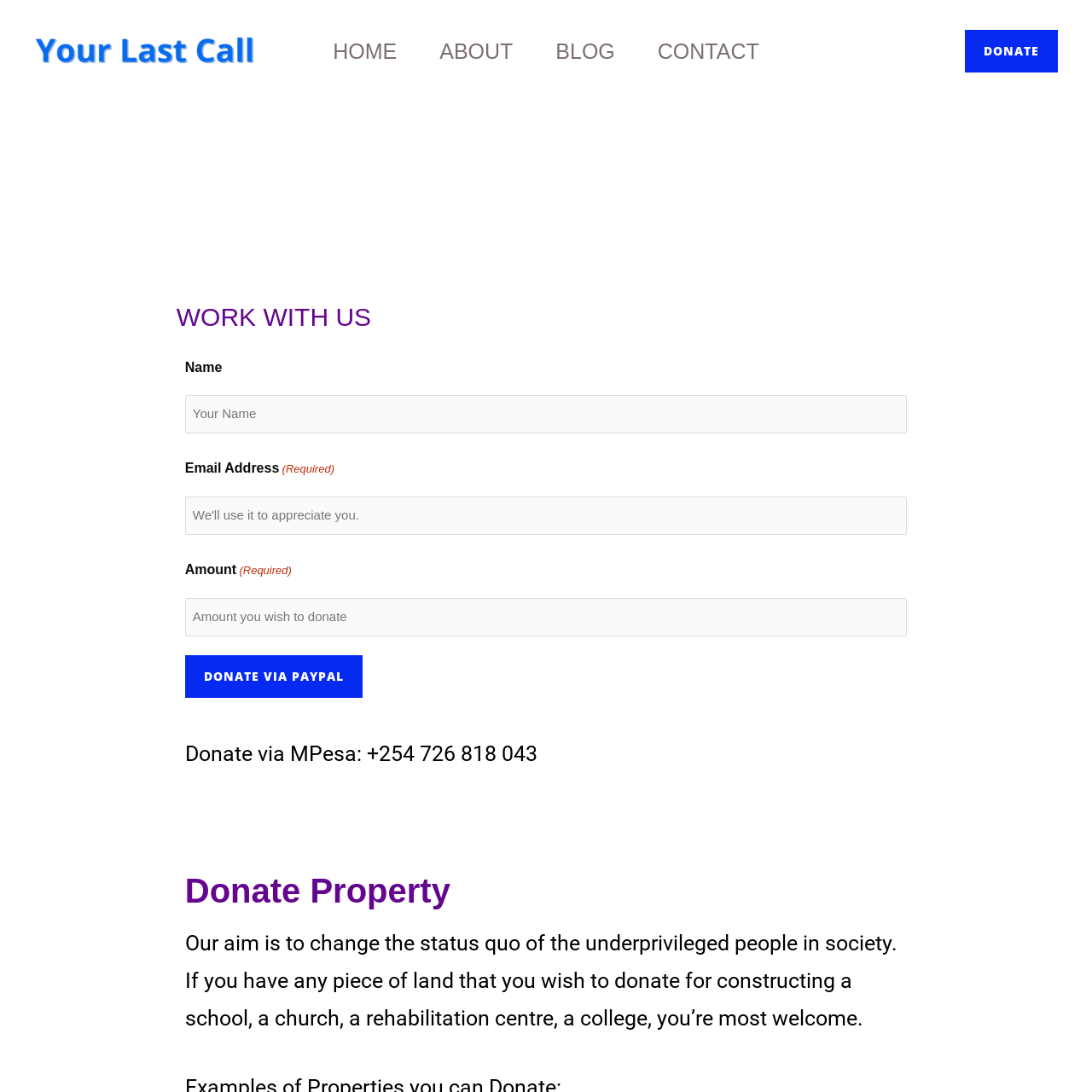Please provide a short answer using a single word or phrase for the question:
What type of facilities can be constructed with donated property?

School, church, rehabilitation centre, college